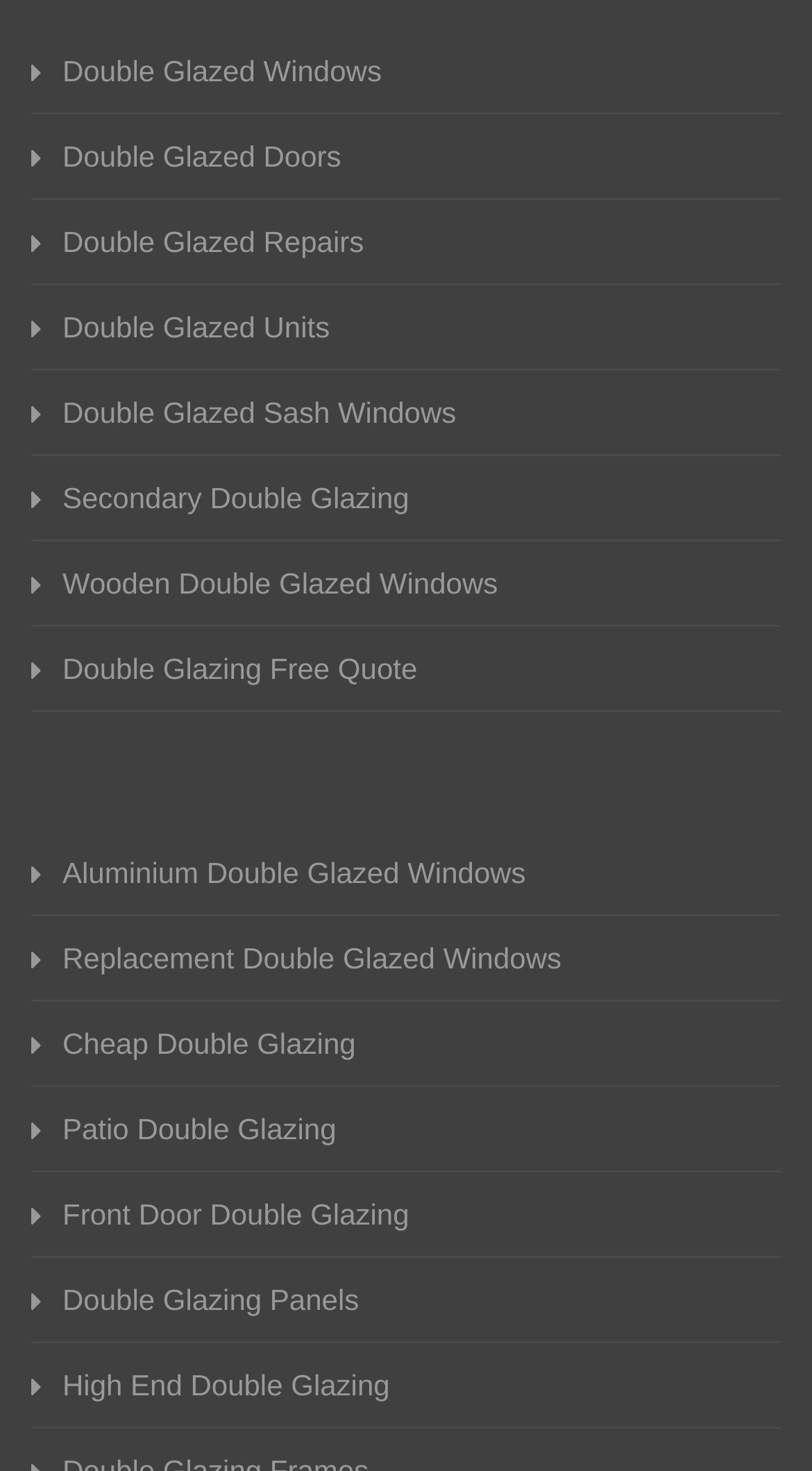Please specify the bounding box coordinates of the area that should be clicked to accomplish the following instruction: "View Secondary Double Glazing". The coordinates should consist of four float numbers between 0 and 1, i.e., [left, top, right, bottom].

[0.038, 0.324, 0.962, 0.352]